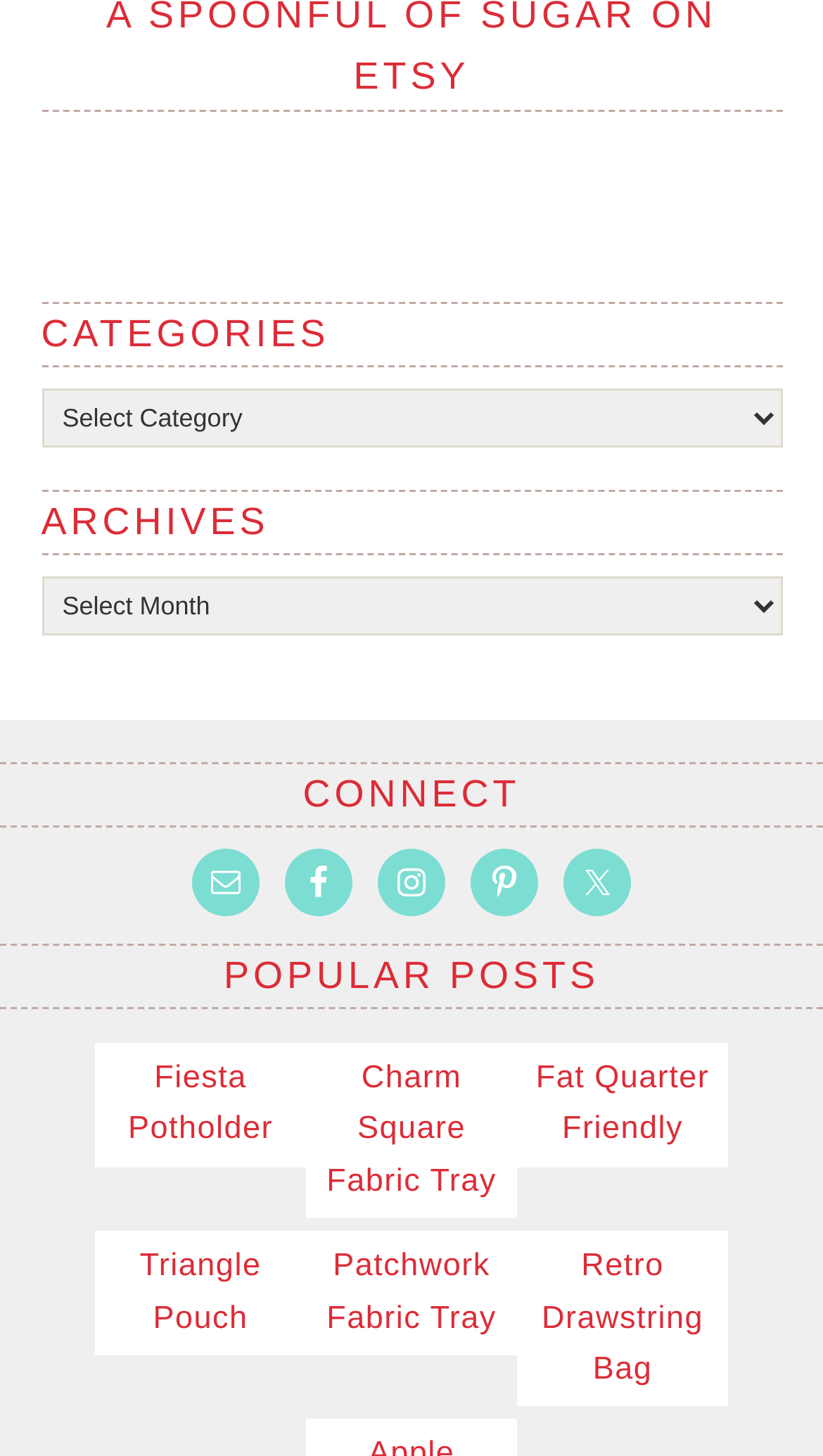Identify the bounding box coordinates of the area that should be clicked in order to complete the given instruction: "Read the company blog". The bounding box coordinates should be four float numbers between 0 and 1, i.e., [left, top, right, bottom].

None